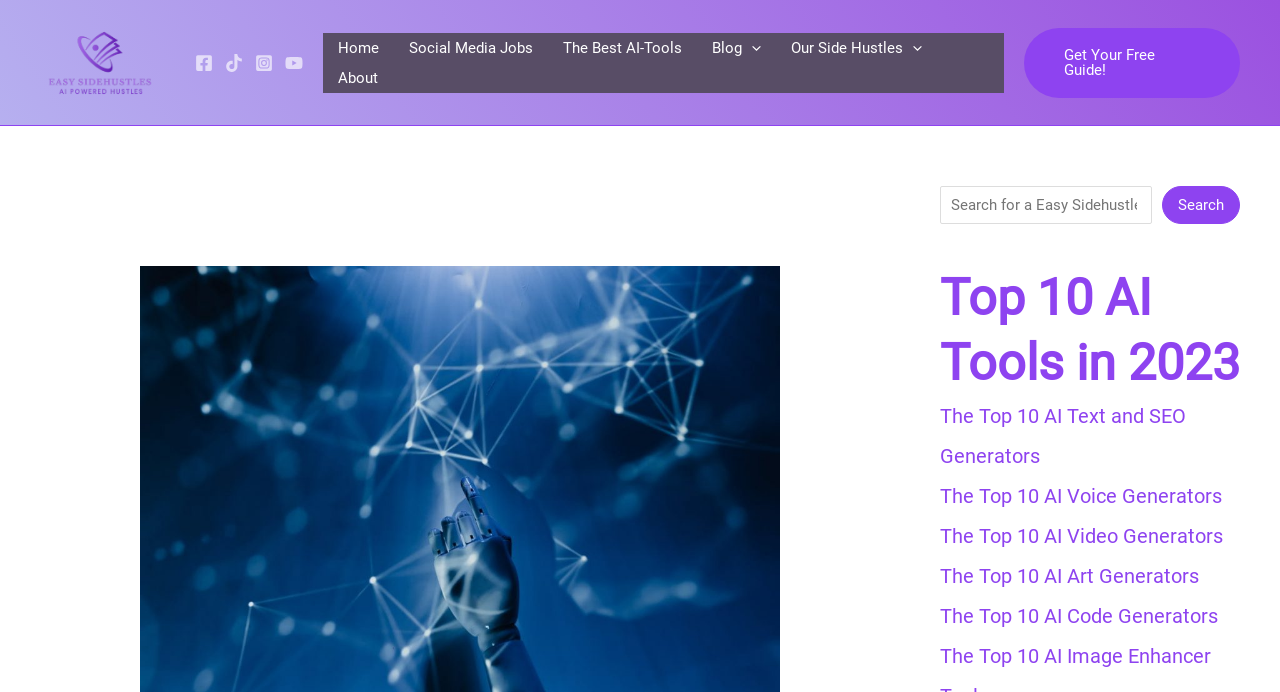What is the last link in the navigation menu?
Answer the question with detailed information derived from the image.

I looked at the navigation menu and found the links 'Home', 'Social Media Jobs', 'The Best AI-Tools', 'Blog Menu Toggle', 'Our Side Hustles Menu Toggle', and finally 'About', which is the last link in the navigation menu.